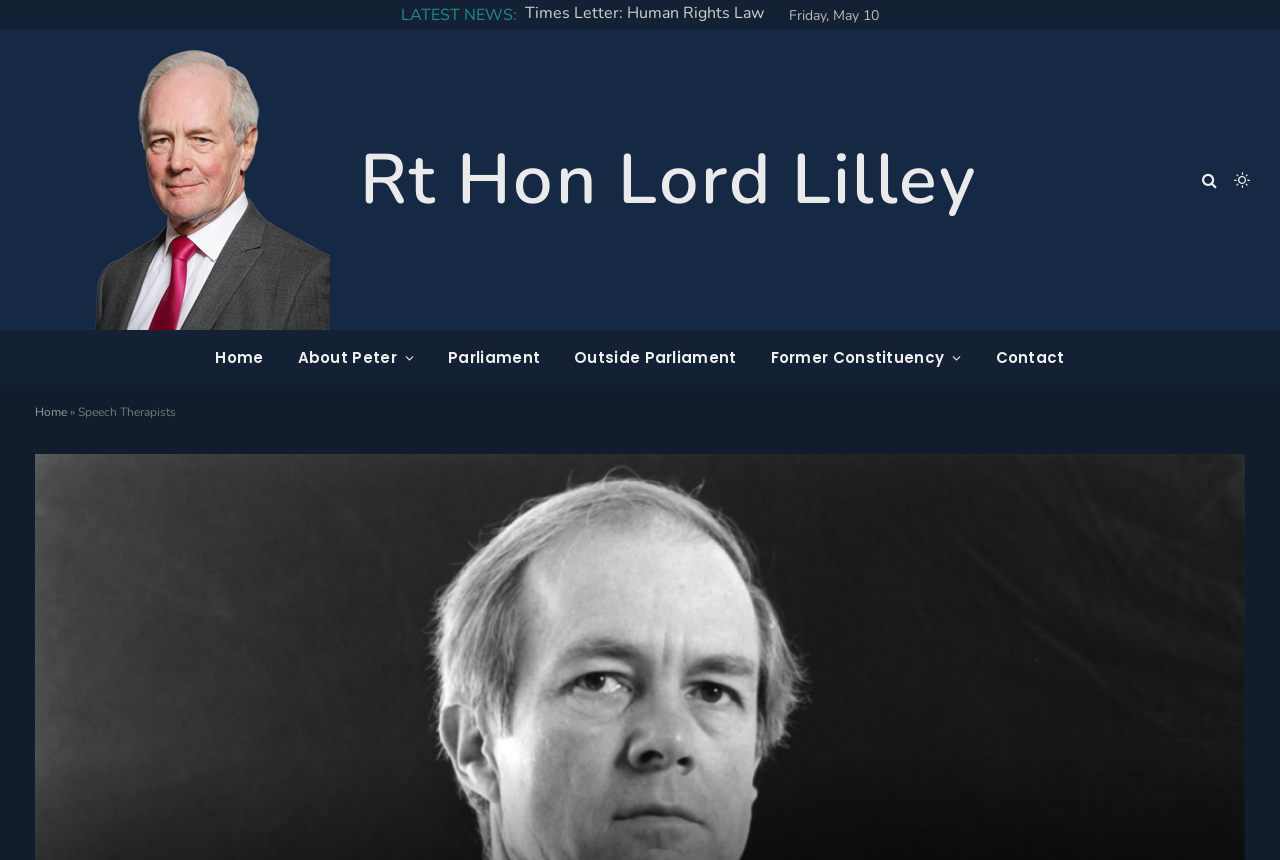Please analyze the image and give a detailed answer to the question:
How many navigation links are there in the top menu?

I found a series of link elements with bounding boxes indicating they are horizontally aligned and close together, suggesting they are part of a top menu. There are 6 of these link elements, with texts 'Home', 'About Peter ', 'Parliament', 'Outside Parliament', 'Former Constituency ', and 'Contact'.